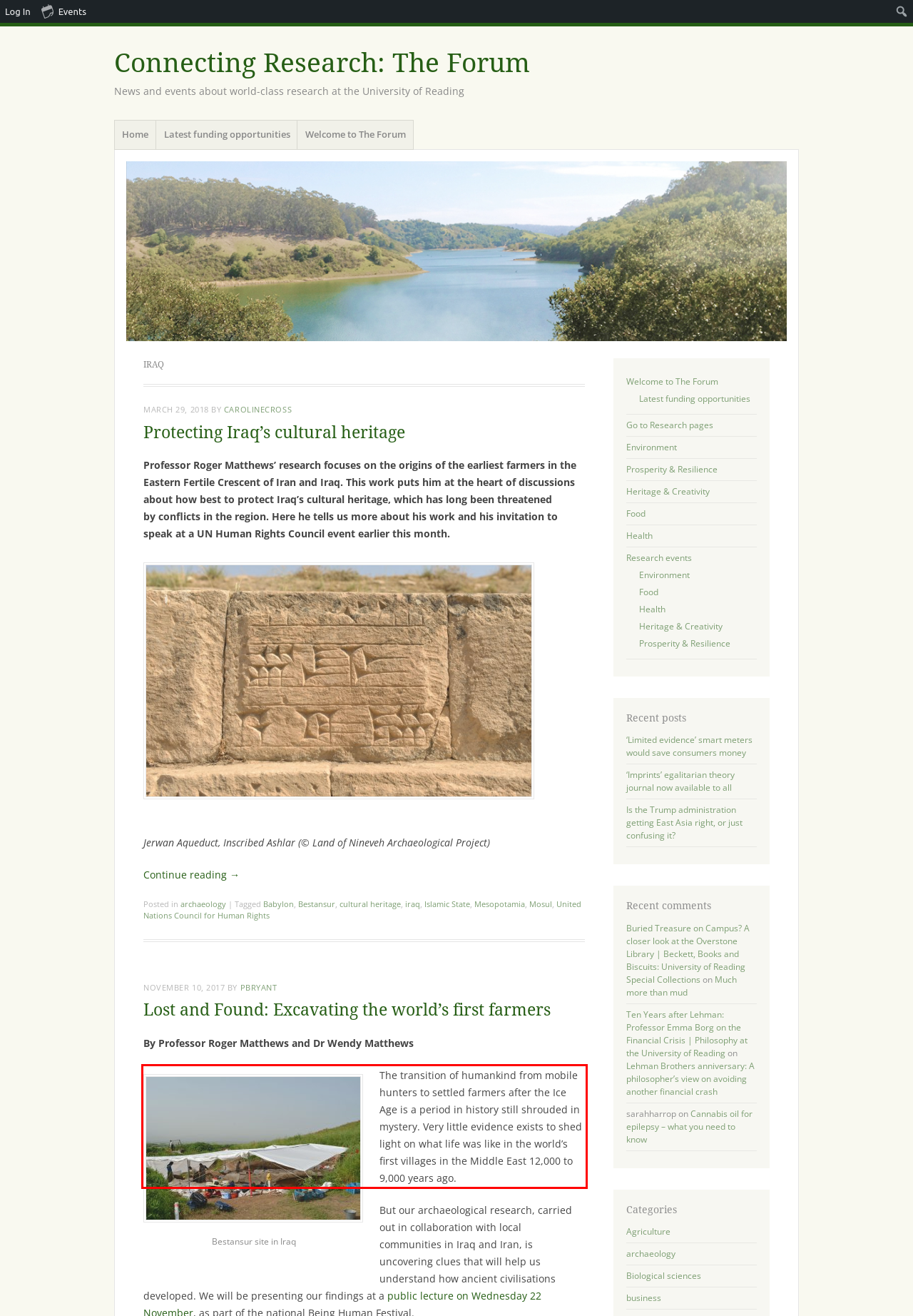Using the provided webpage screenshot, recognize the text content in the area marked by the red bounding box.

The transition of humankind from mobile hunters to settled farmers after the Ice Age is a period in history still shrouded in mystery. Very little evidence exists to shed light on what life was like in the world’s first villages in the Middle East 12,000 to 9,000 years ago.